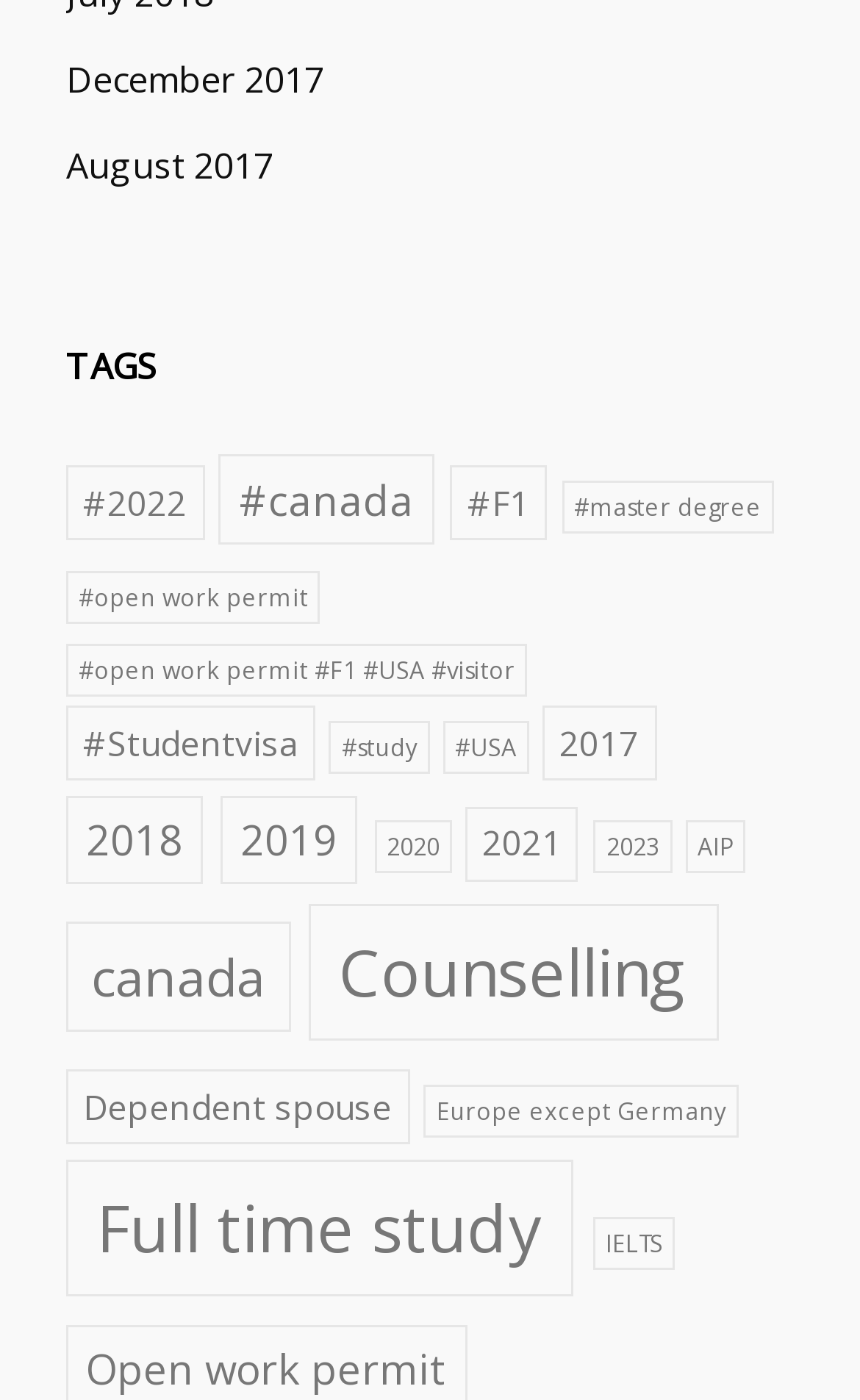How many items are related to 'Full time study'?
Using the image as a reference, answer with just one word or a short phrase.

9 items